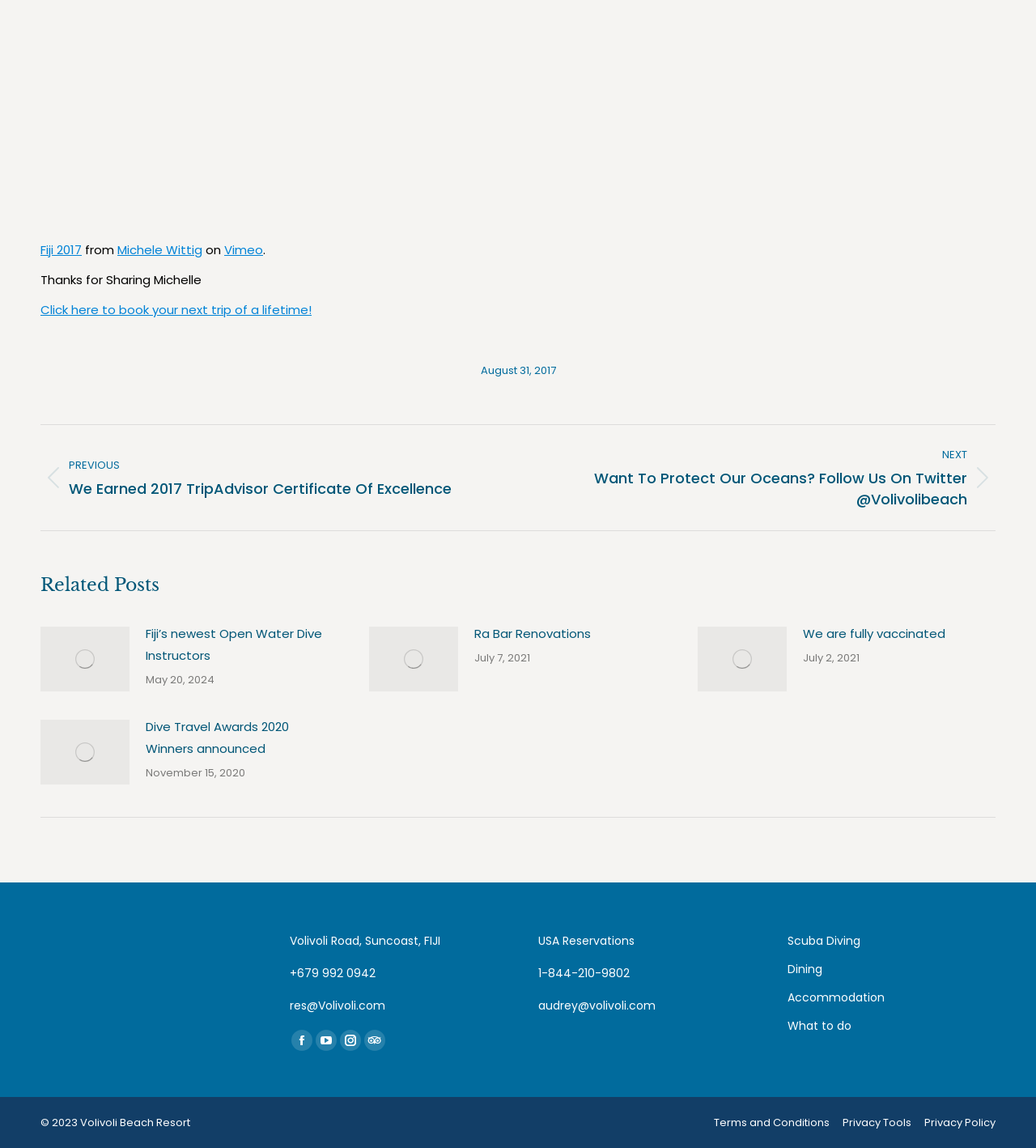Provide a short answer to the following question with just one word or phrase: What is the date of the post 'Fiji’s newest Open Water Dive Instructors'?

May 20, 2024